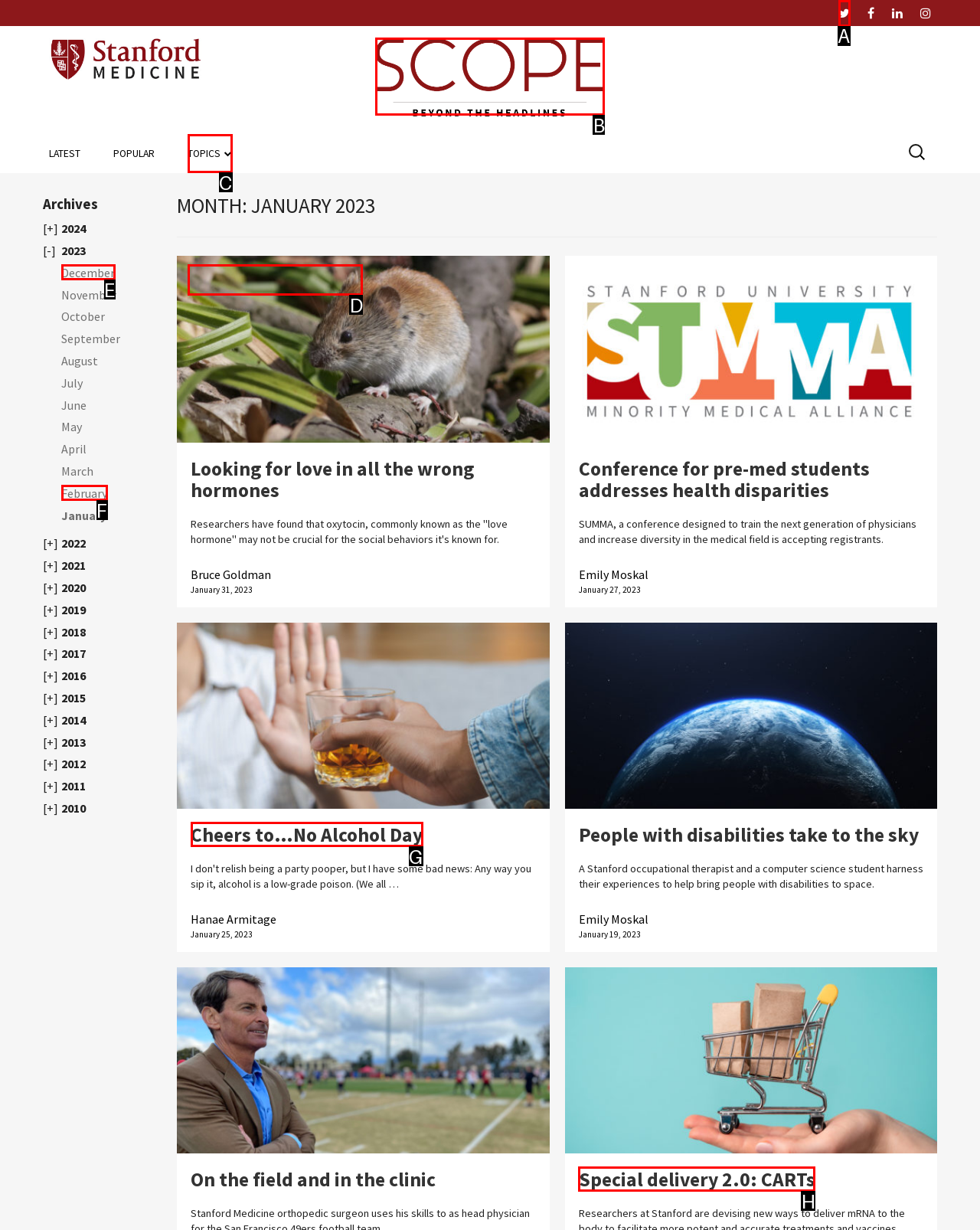Tell me which element should be clicked to achieve the following objective: View the Dragons Den article
Reply with the letter of the correct option from the displayed choices.

None